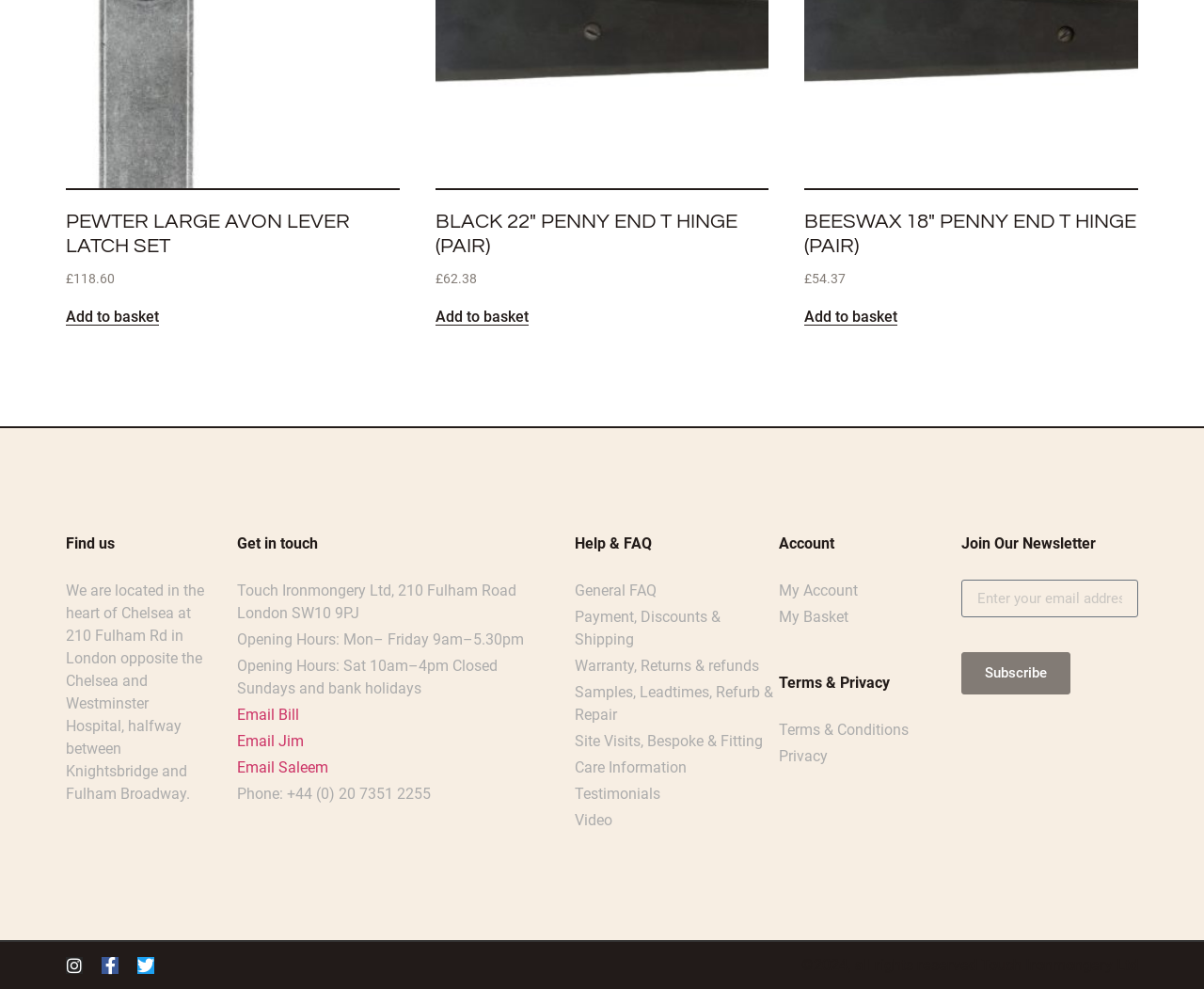Please identify the bounding box coordinates of the element that needs to be clicked to execute the following command: "Get in touch with Bill". Provide the bounding box using four float numbers between 0 and 1, formatted as [left, top, right, bottom].

[0.197, 0.712, 0.249, 0.735]